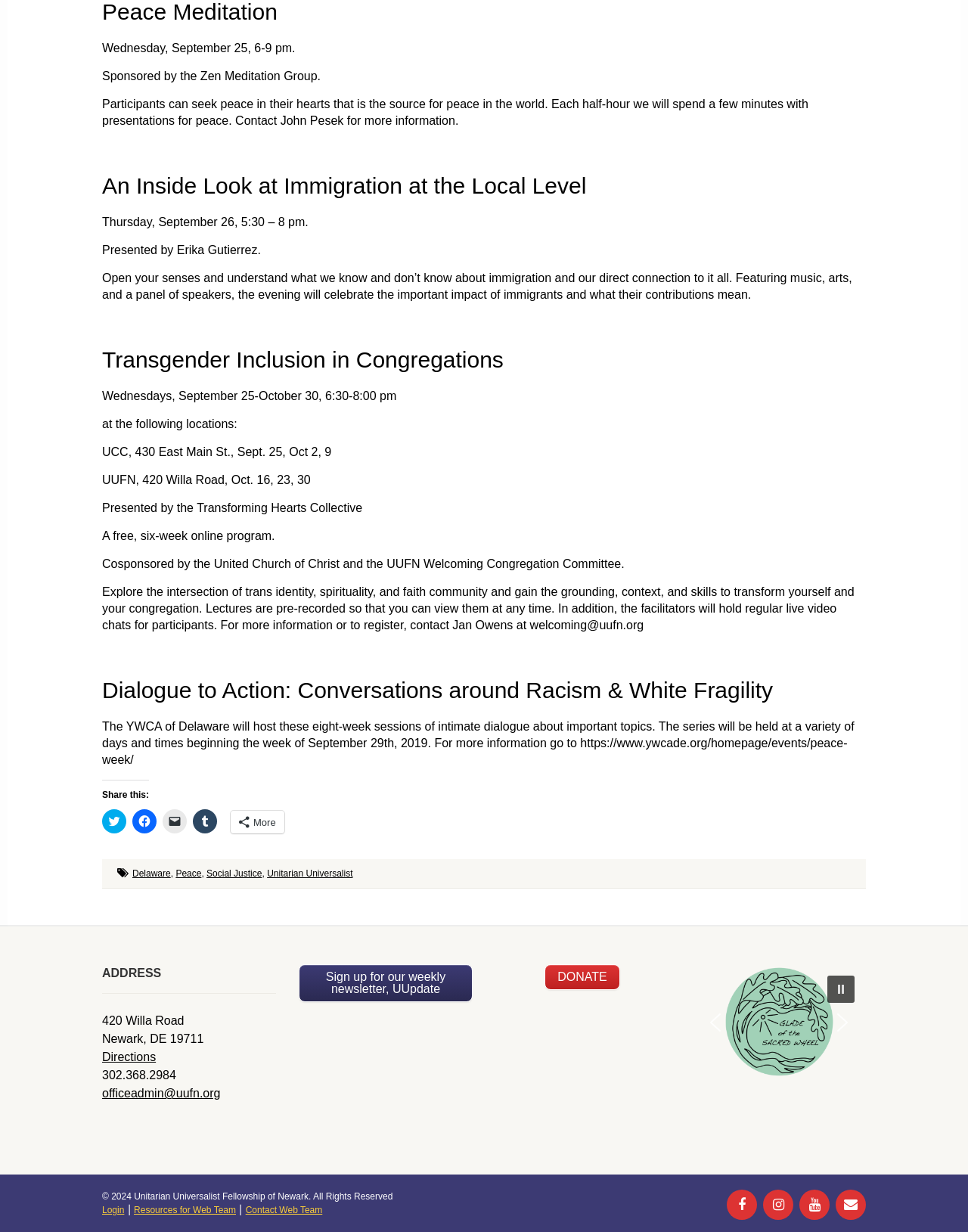Determine the bounding box coordinates of the section to be clicked to follow the instruction: "Get directions to the address". The coordinates should be given as four float numbers between 0 and 1, formatted as [left, top, right, bottom].

[0.105, 0.853, 0.161, 0.863]